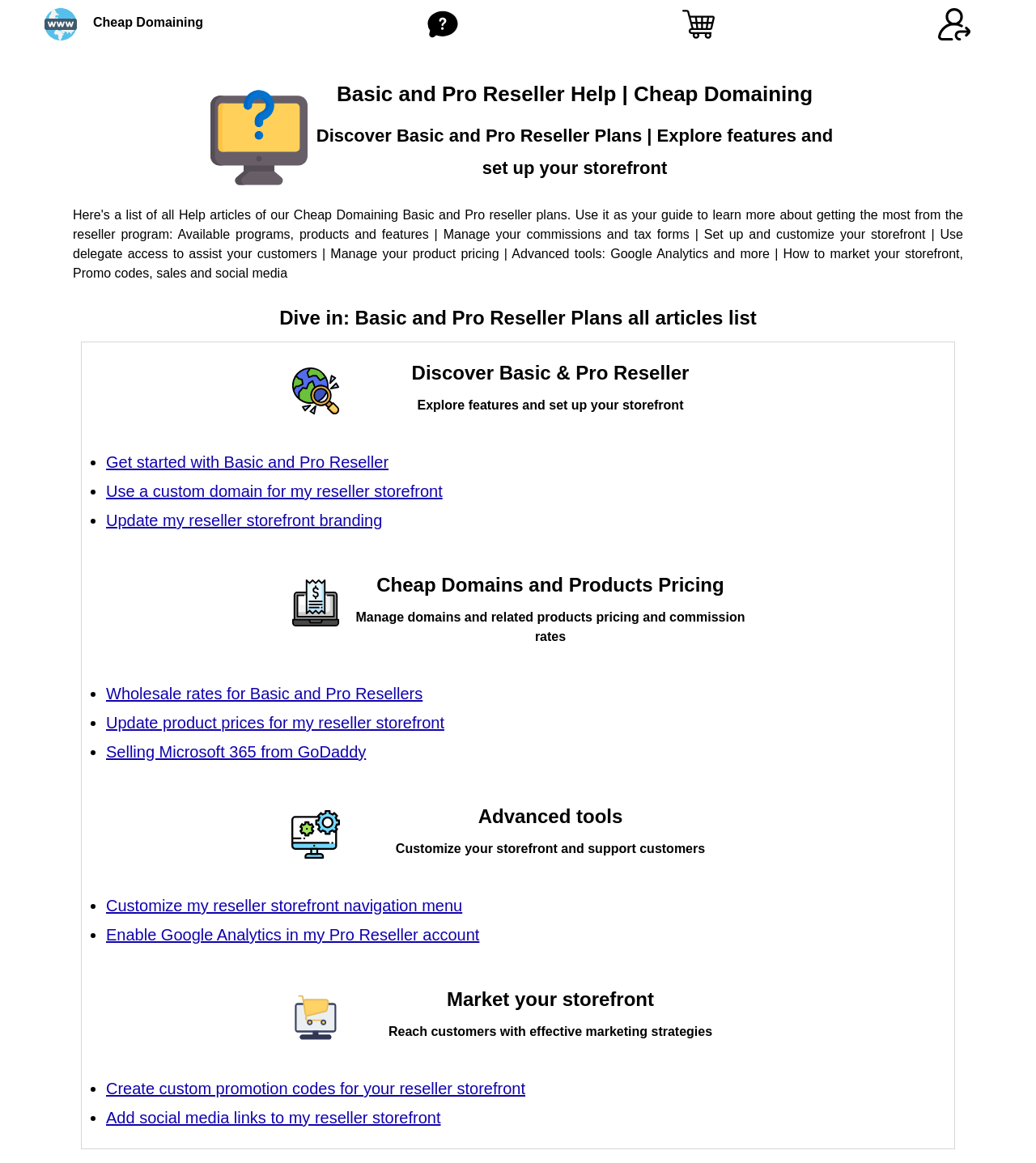How many sections are there in the webpage?
Could you please answer the question thoroughly and with as much detail as possible?

After carefully examining the webpage, I identified four distinct sections: 'Discover Basic & Pro Reseller', 'Cheap Domains and Products Pricing', 'Advanced tools', and 'Market your storefront', each with its own heading and related links.